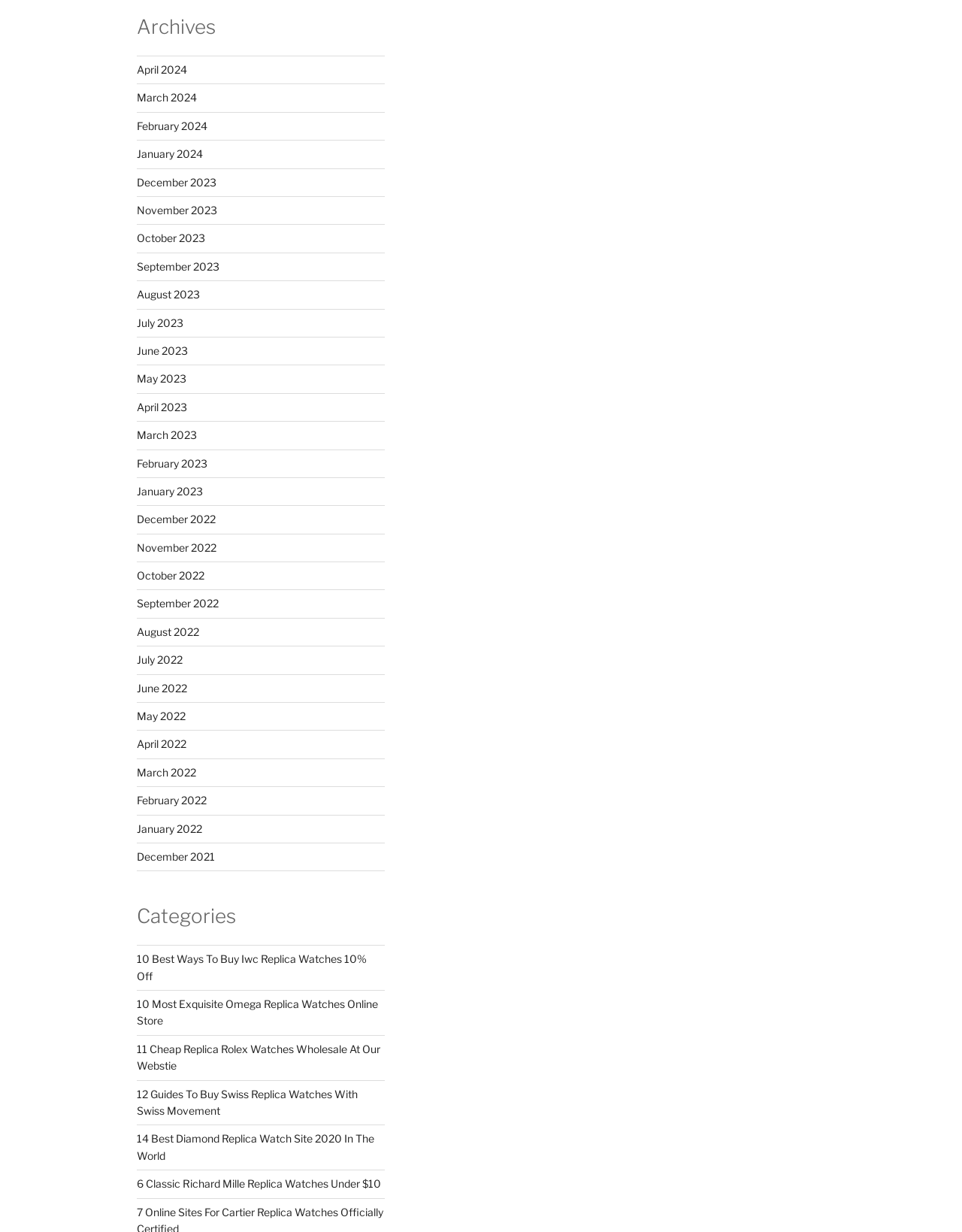Find the bounding box coordinates of the element I should click to carry out the following instruction: "Explore 6 Classic Richard Mille Replica Watches Under $10".

[0.142, 0.956, 0.396, 0.966]